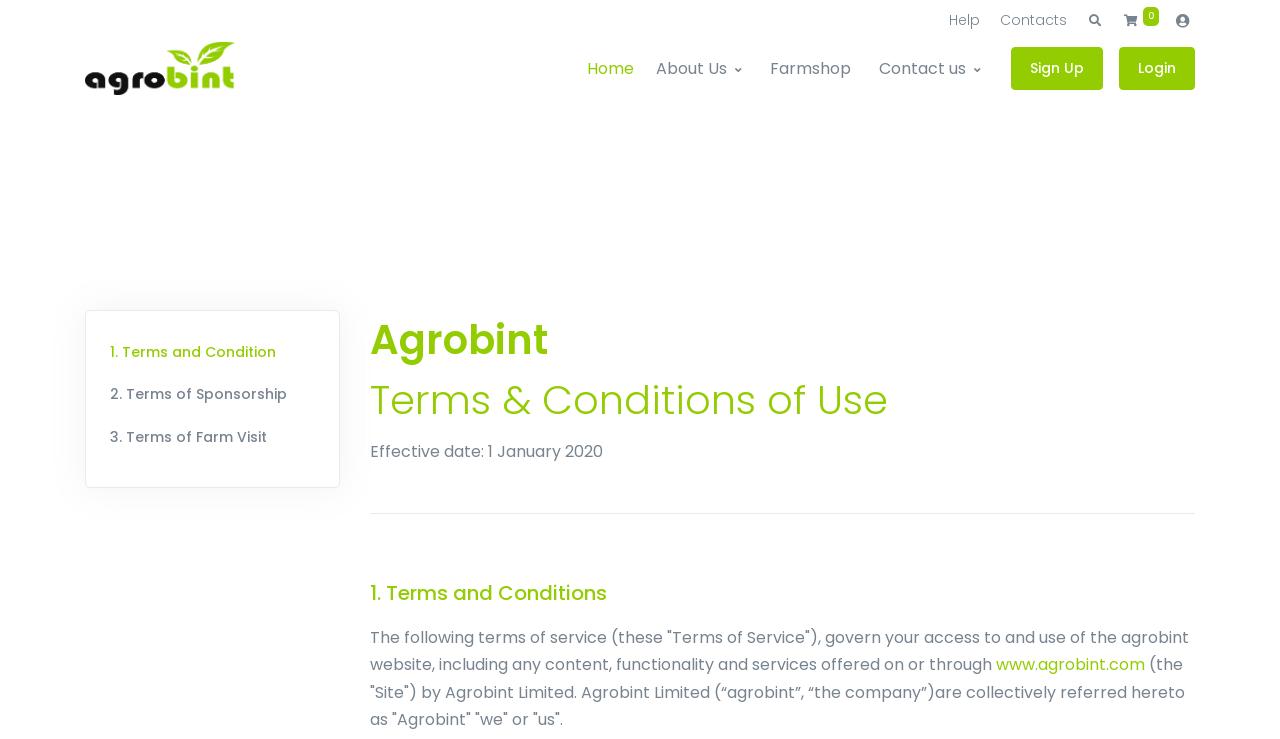Give a detailed account of the webpage's layout and content.

The webpage is about Agrobint, a company related to agribusiness and agriculture. At the top right corner, there are several links, including "Help", "Contacts", and three buttons with icons, which are likely for search, shopping cart, and sidebar navigation. 

Below these links and buttons, there is a logo of Agrobint, which is also a link. The main navigation menu is located below the logo, with links to "Home", "The Company", "Farmshop", and "Contact us". 

On the right side of the navigation menu, there are two links, "Sign Up" and "Login". Below the navigation menu, there is a section with three links to different terms and conditions, including "Terms and Condition", "Terms of Sponsorship", and "Terms of Farm Visit". 

The main content of the webpage is about the terms and conditions of use, with a heading "Agrobint Terms & Conditions of Use". Below the heading, there is a static text indicating the effective date of the terms and conditions, which is January 1, 2020. 

The terms and conditions are divided into sections, with headings and static text explaining the terms of service. There is also a link to the Agrobint website, www.agrobint.com, within the text.